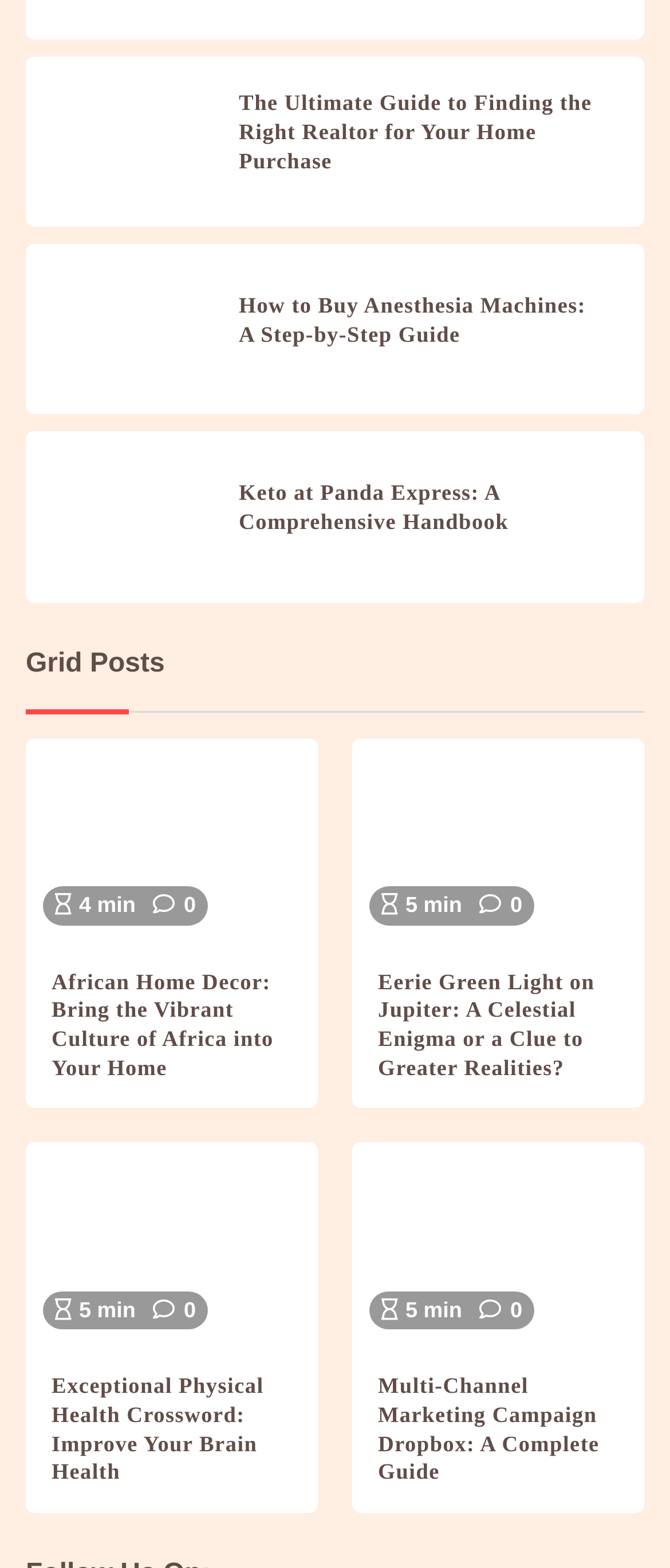Find the bounding box coordinates corresponding to the UI element with the description: "alt="Realtor"". The coordinates should be formatted as [left, top, right, bottom], with values as floats between 0 and 1.

[0.077, 0.052, 0.331, 0.128]